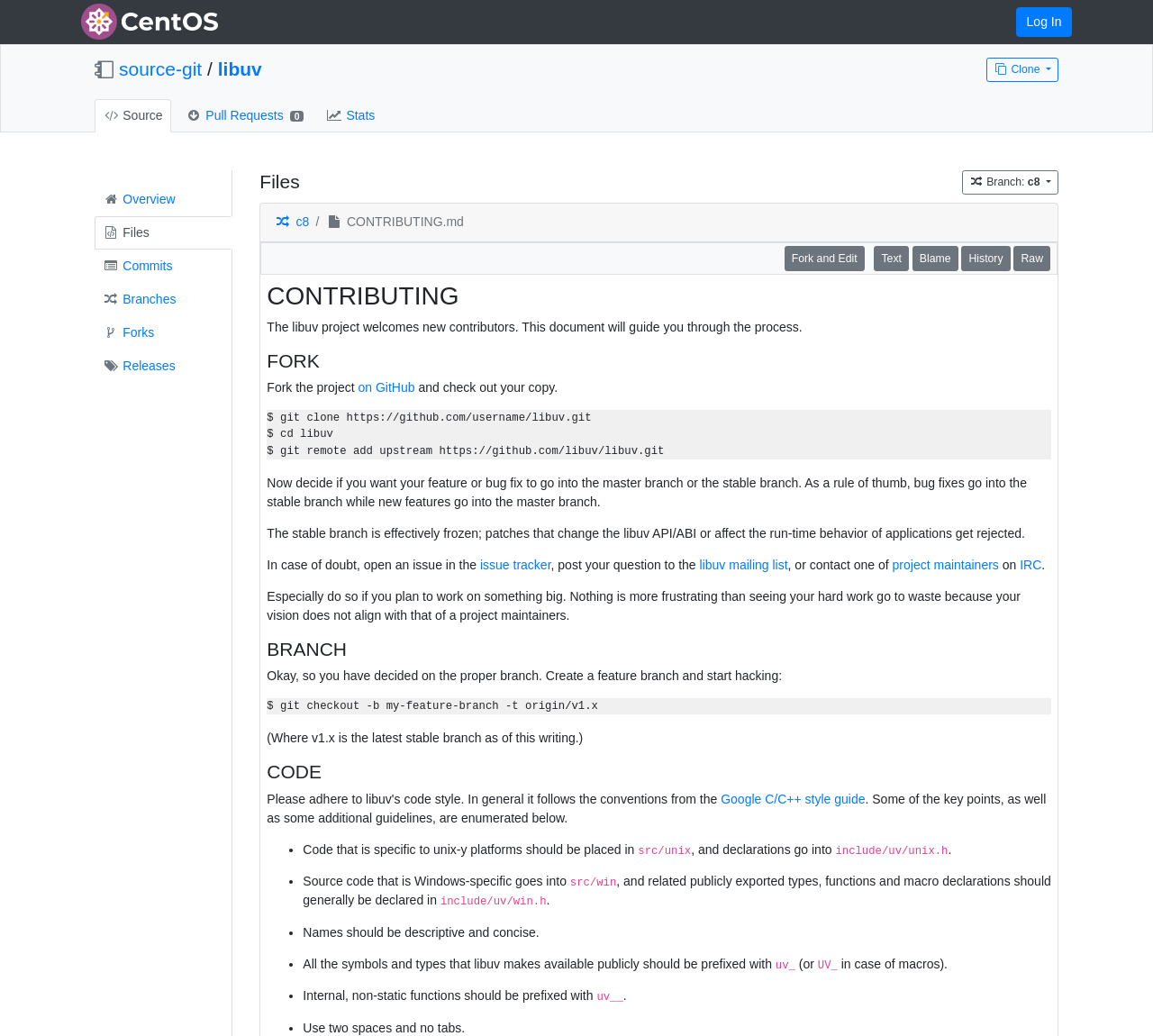What is the file being displayed?
Using the picture, provide a one-word or short phrase answer.

CONTRIBUTING.md